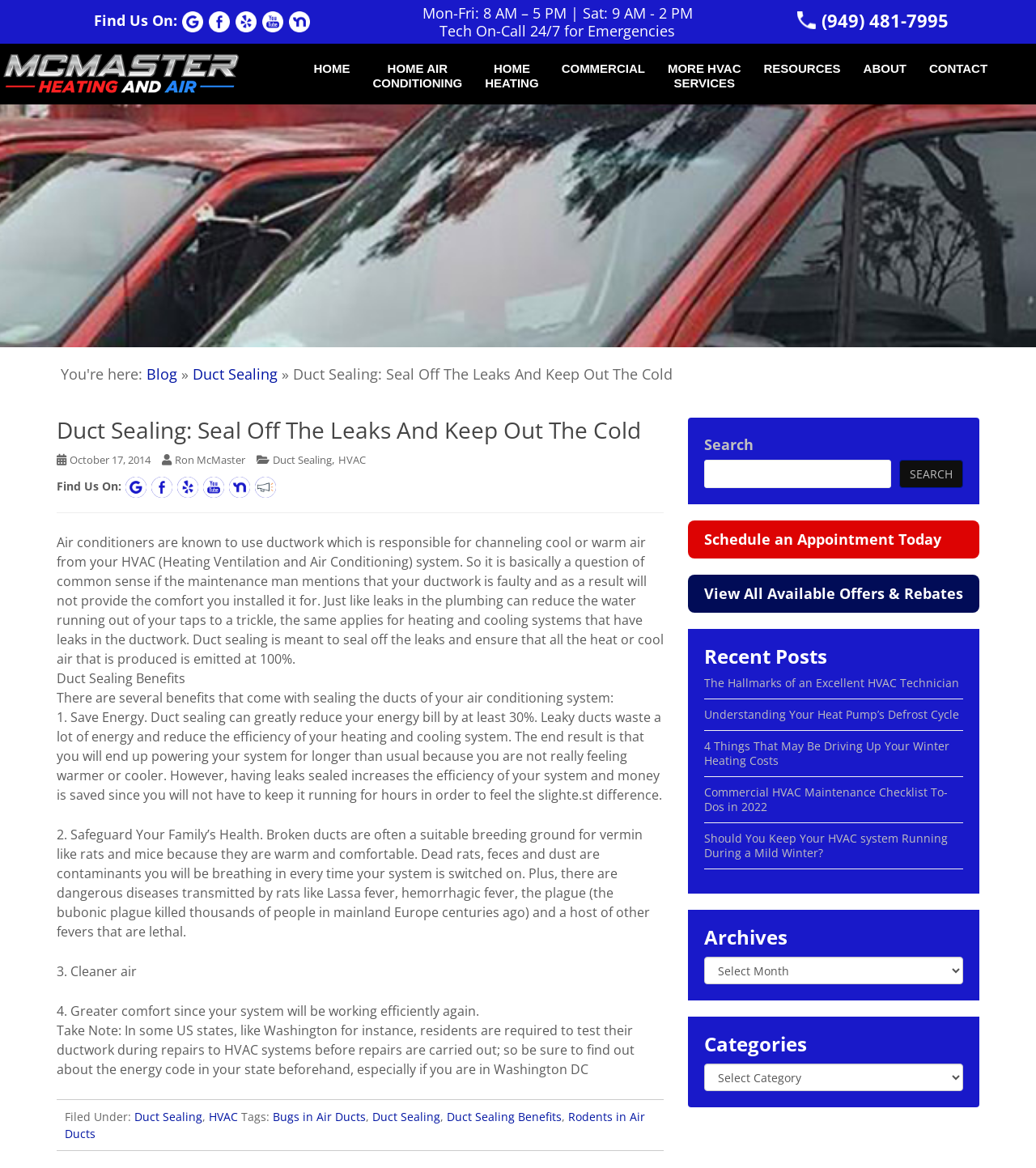Find the bounding box coordinates of the element's region that should be clicked in order to follow the given instruction: "View all available offers and rebates". The coordinates should consist of four float numbers between 0 and 1, i.e., [left, top, right, bottom].

[0.664, 0.492, 0.945, 0.525]